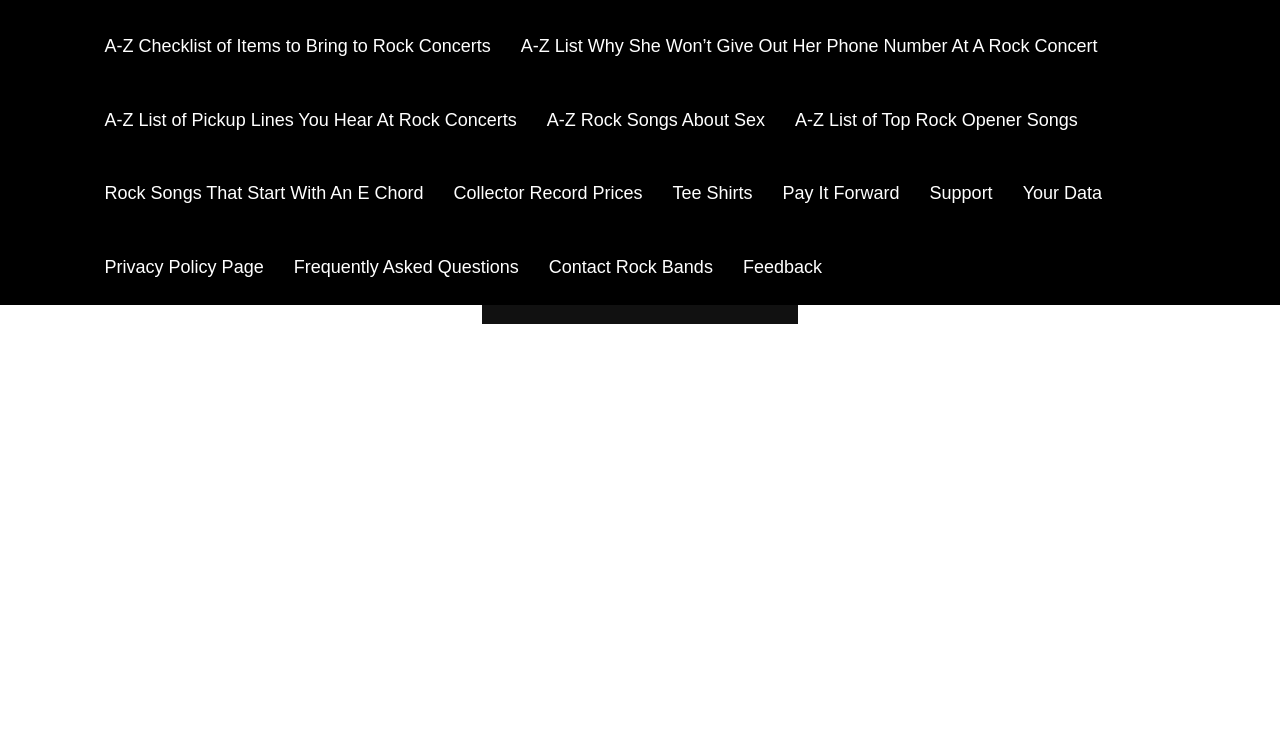Determine the bounding box coordinates of the area to click in order to meet this instruction: "Contact rock bands".

[0.417, 0.315, 0.569, 0.416]